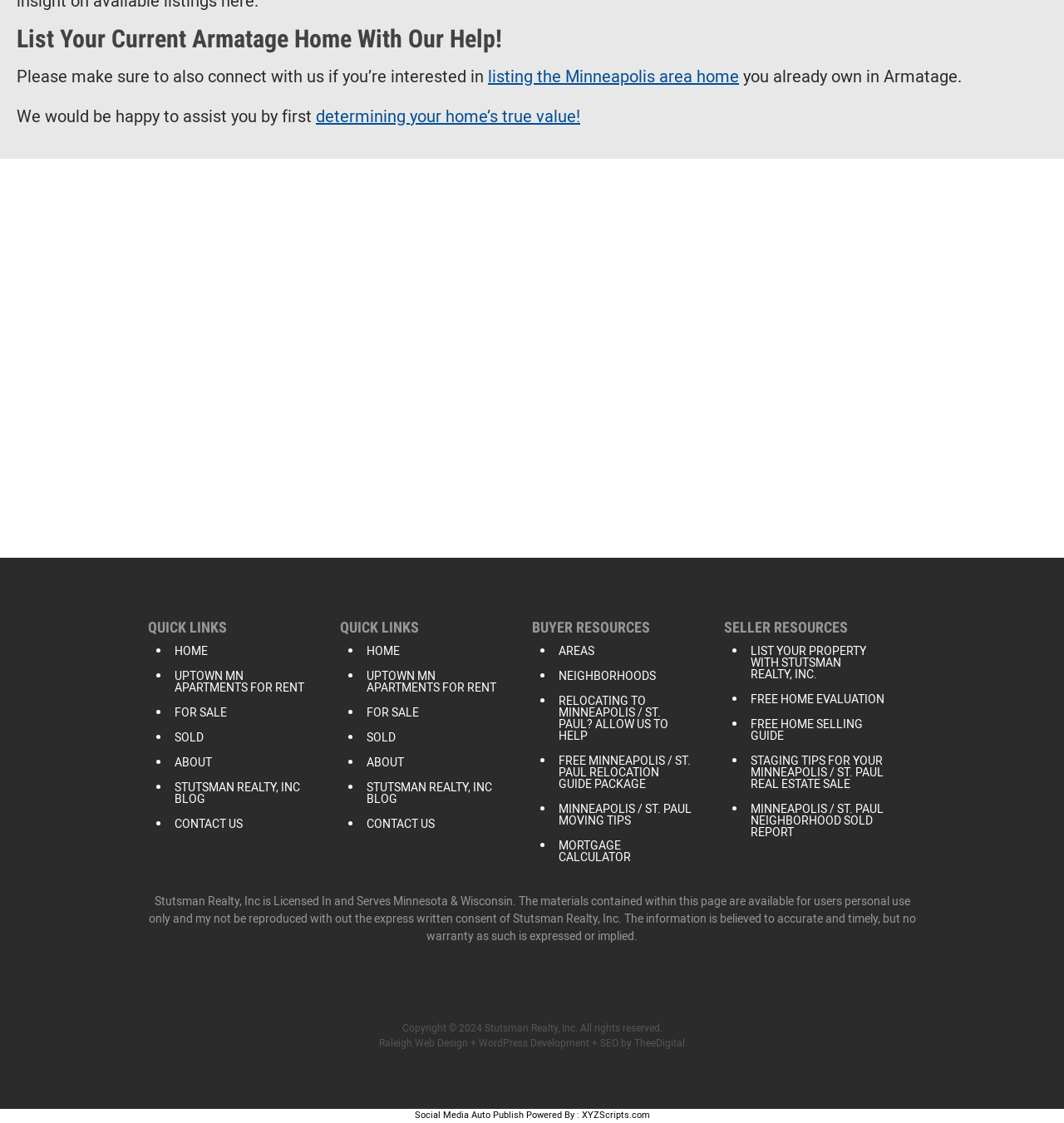What is the purpose of the webpage?
Please look at the screenshot and answer in one word or a short phrase.

Real estate services